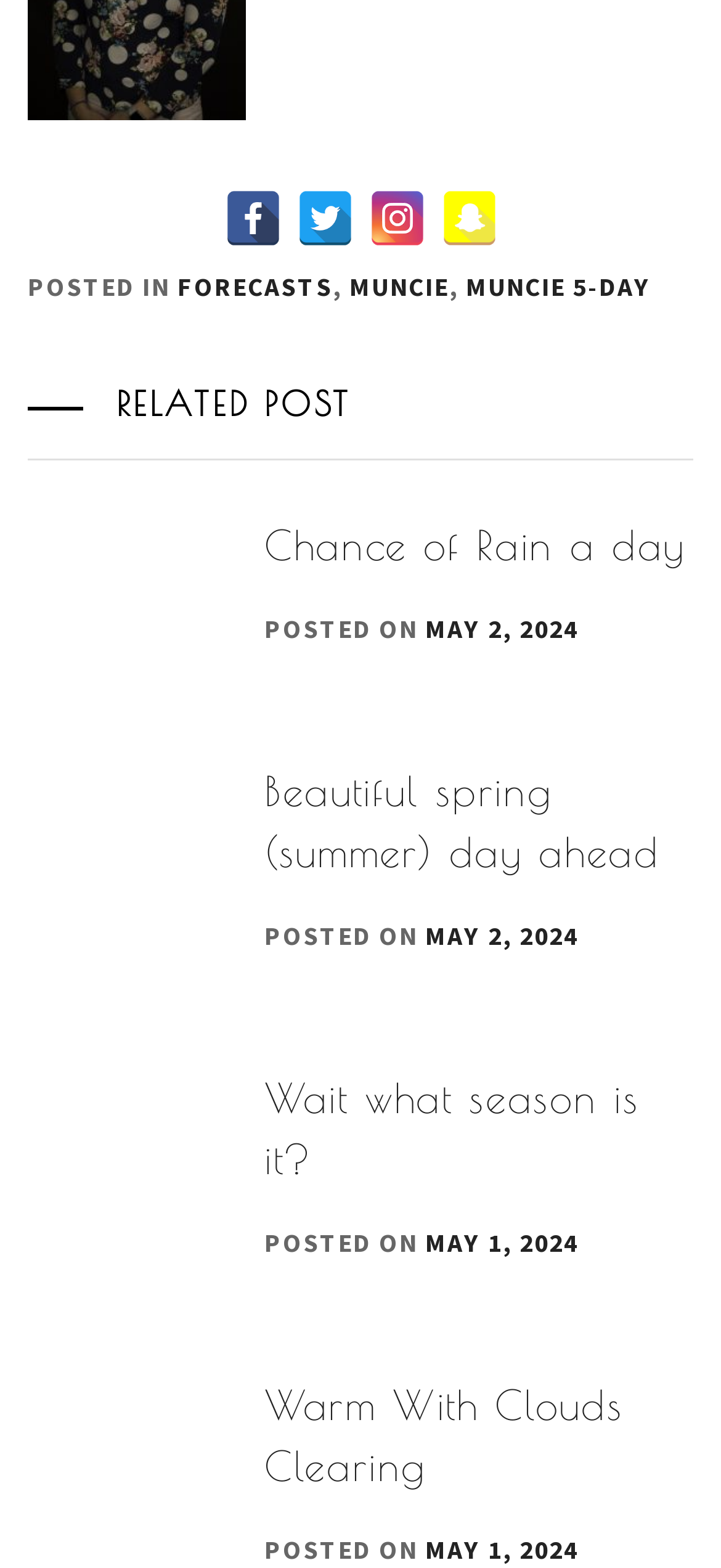What is the title of the last article?
Refer to the image and provide a one-word or short phrase answer.

Wait what season is it?